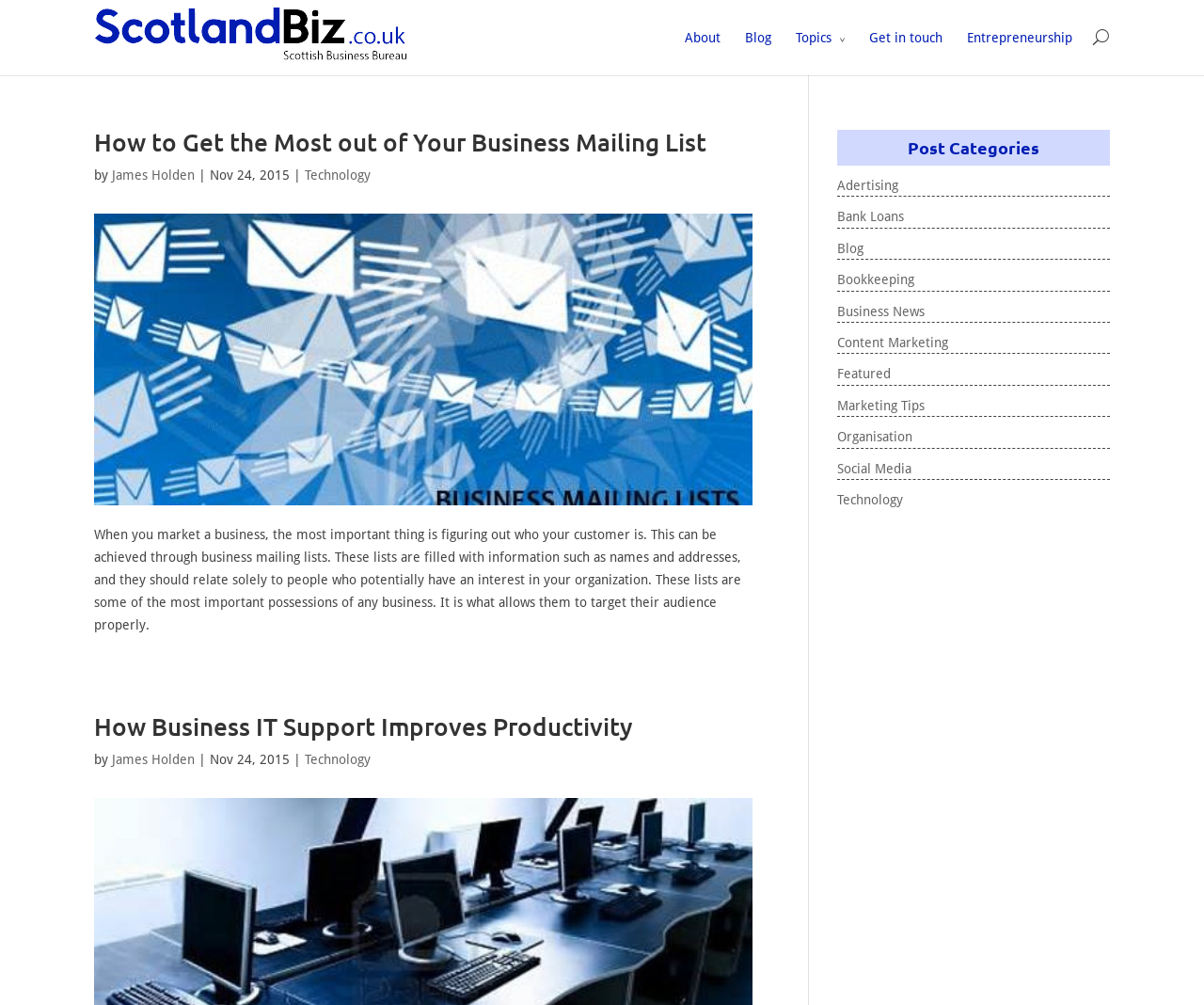Could you indicate the bounding box coordinates of the region to click in order to complete this instruction: "Click on the 'About' link".

[0.569, 0.027, 0.598, 0.075]